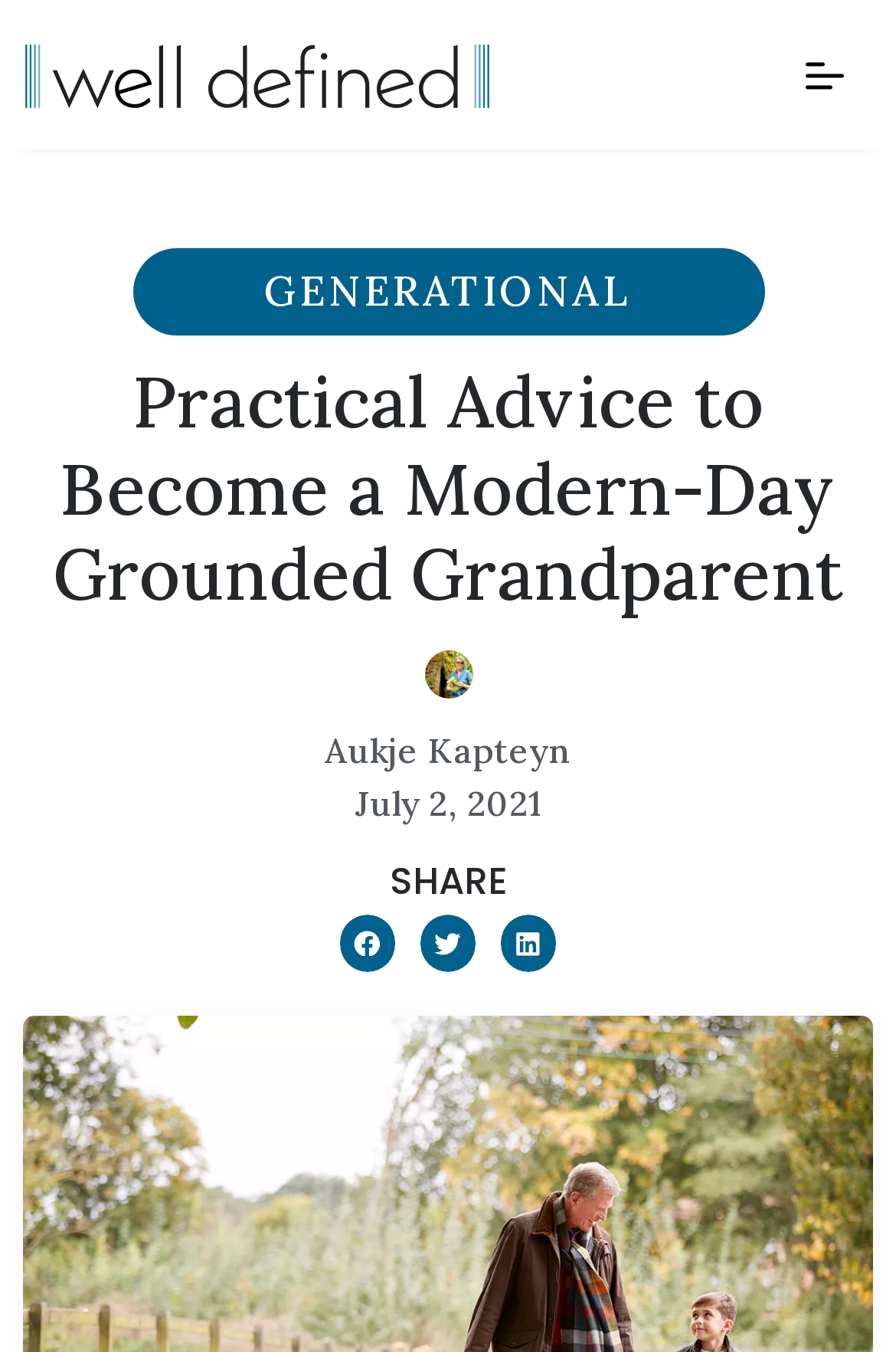What is the date of the article?
Refer to the image and provide a concise answer in one word or phrase.

July 2, 2021